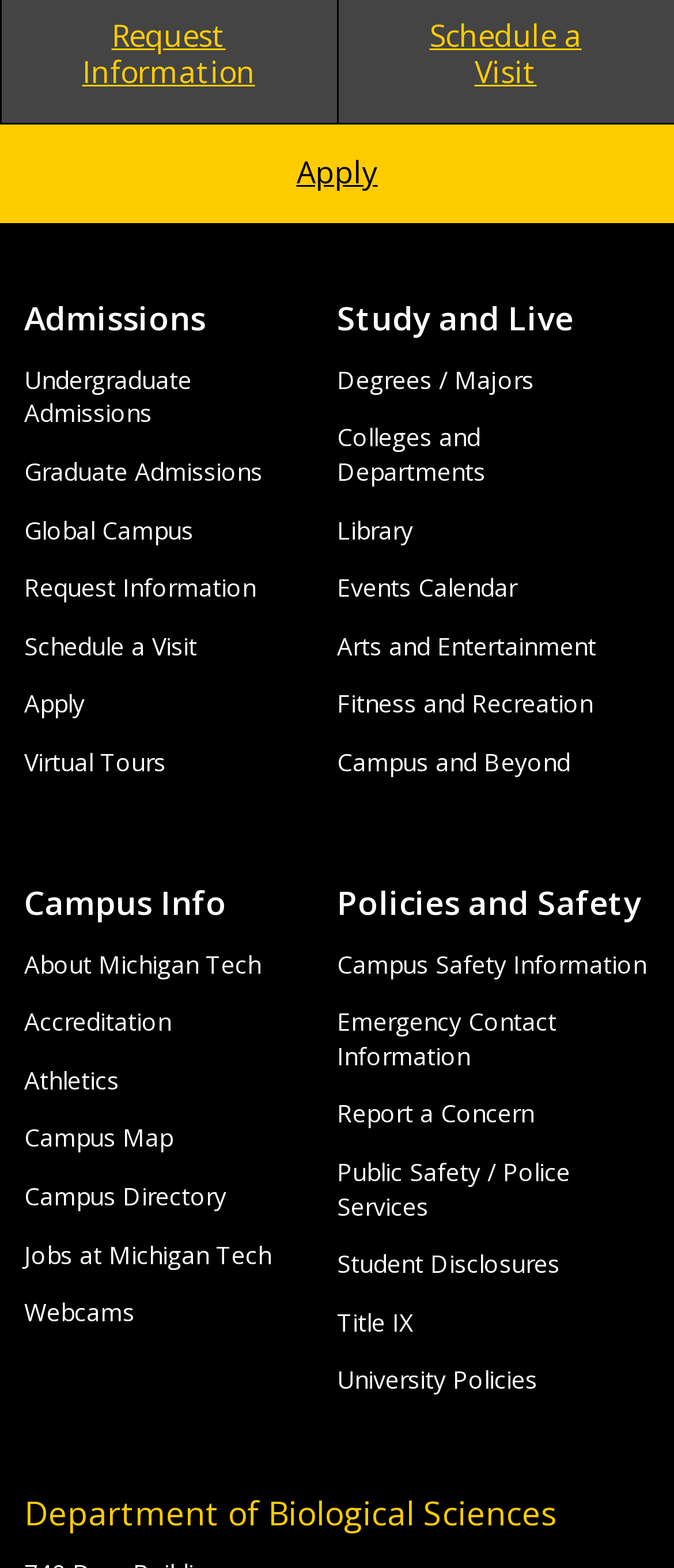Identify the bounding box coordinates of the section that should be clicked to achieve the task described: "Apply to Michigan Tech".

[0.0, 0.078, 1.0, 0.142]